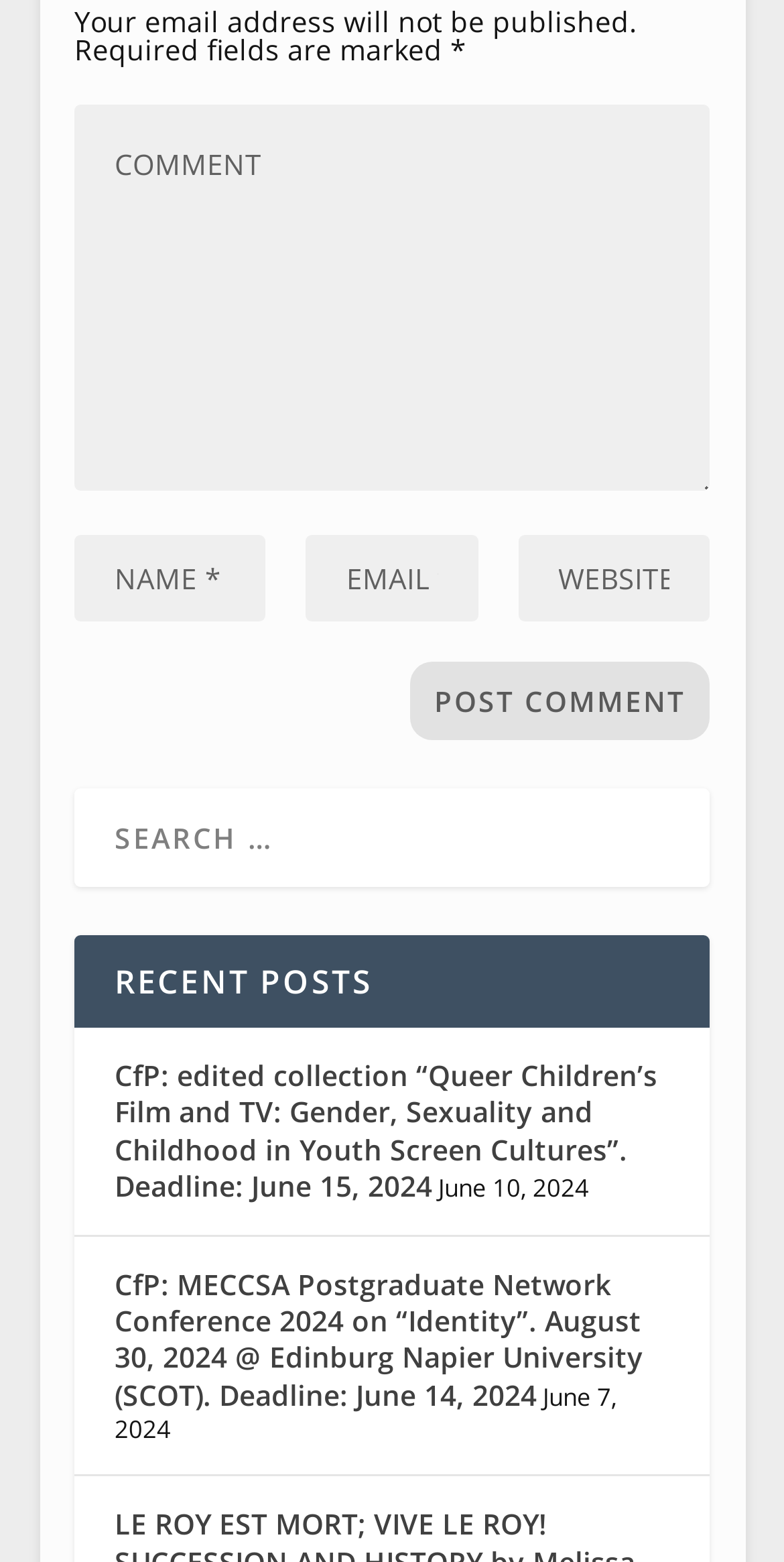Find and specify the bounding box coordinates that correspond to the clickable region for the instruction: "Learn more about Ada Lovelace Day".

None